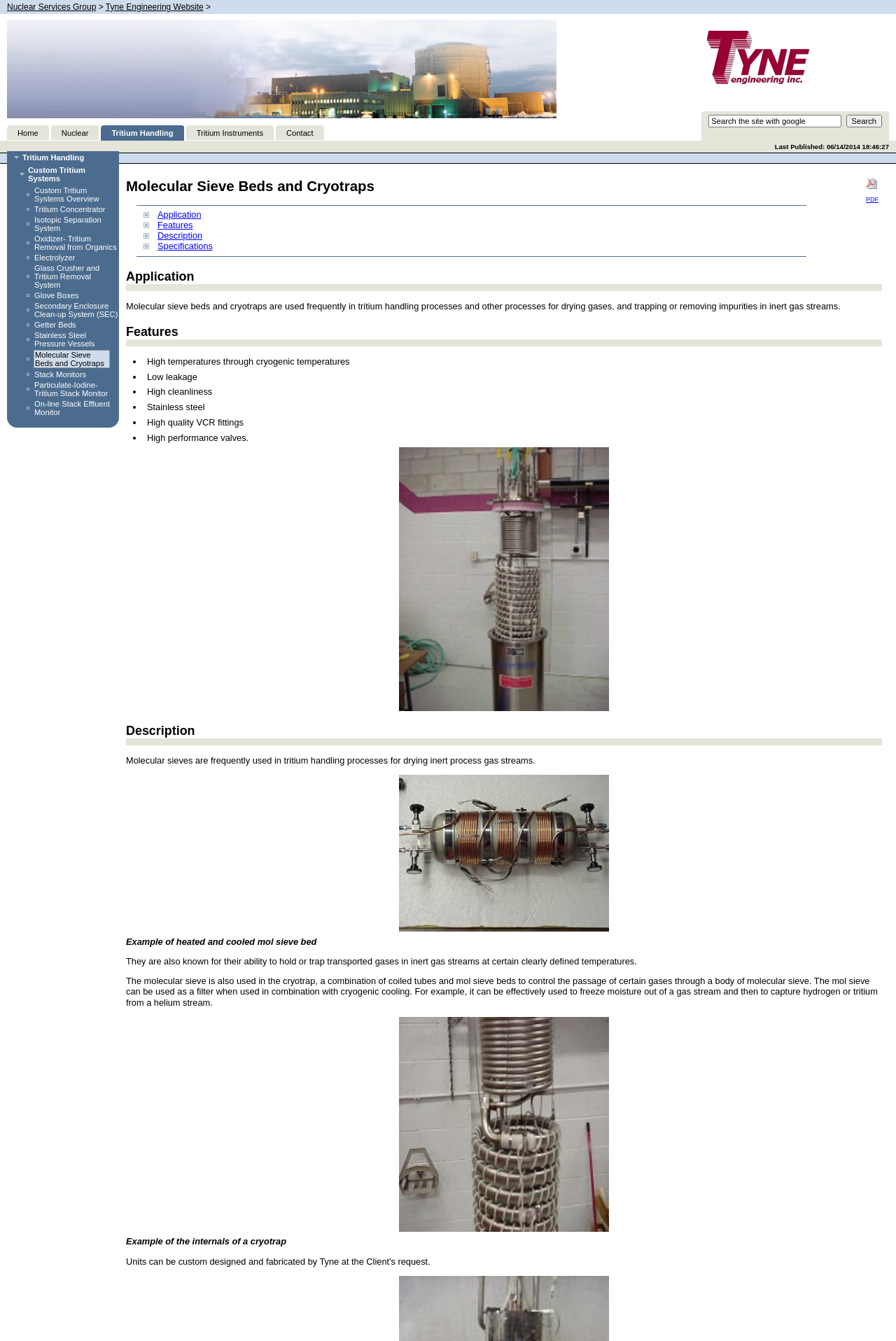Pinpoint the bounding box coordinates of the element you need to click to execute the following instruction: "Visit Nuclear Services Group website". The bounding box should be represented by four float numbers between 0 and 1, in the format [left, top, right, bottom].

[0.008, 0.002, 0.107, 0.009]